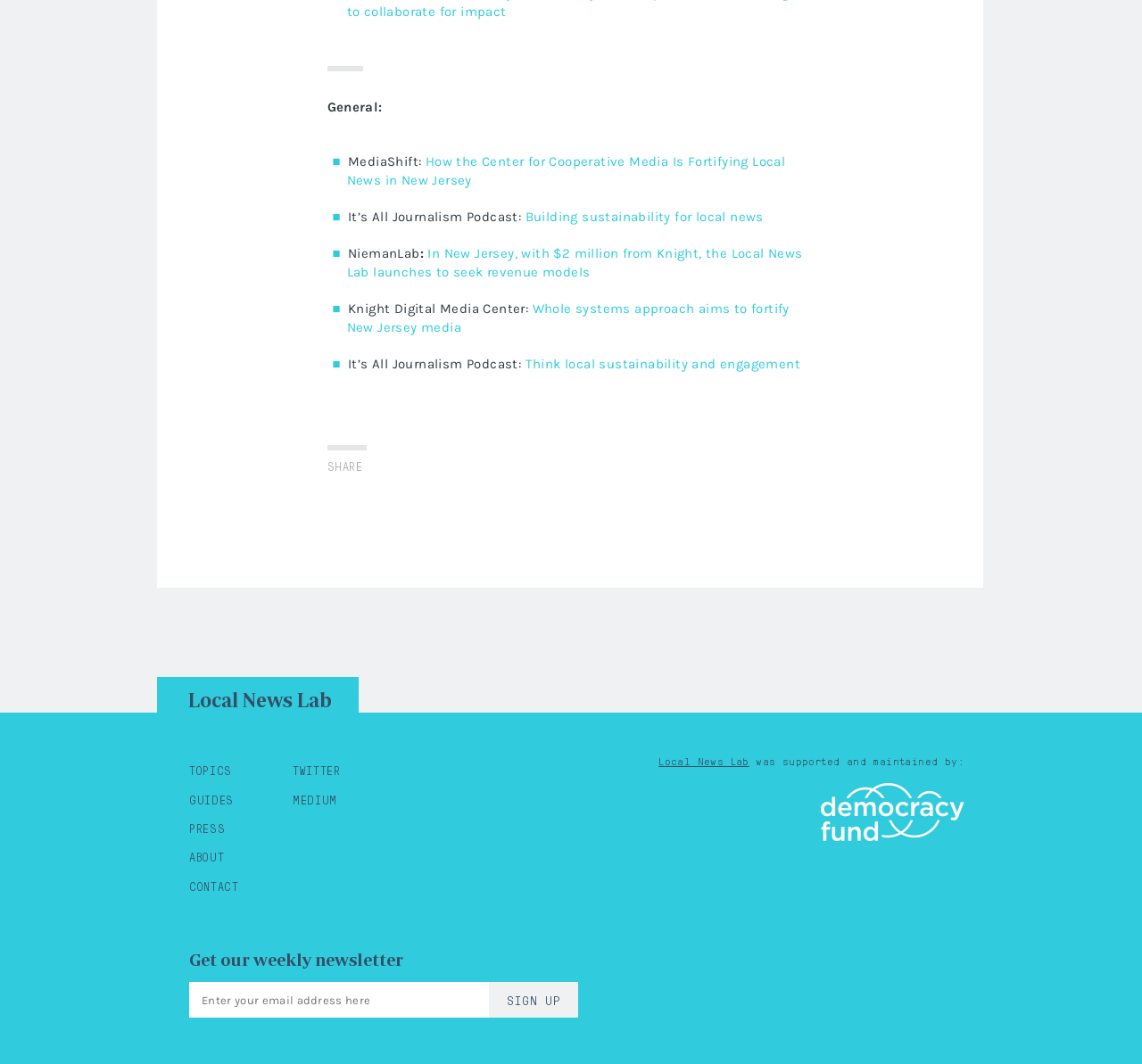Please reply to the following question with a single word or a short phrase:
What is the purpose of the textbox at the bottom of the webpage?

Enter email address